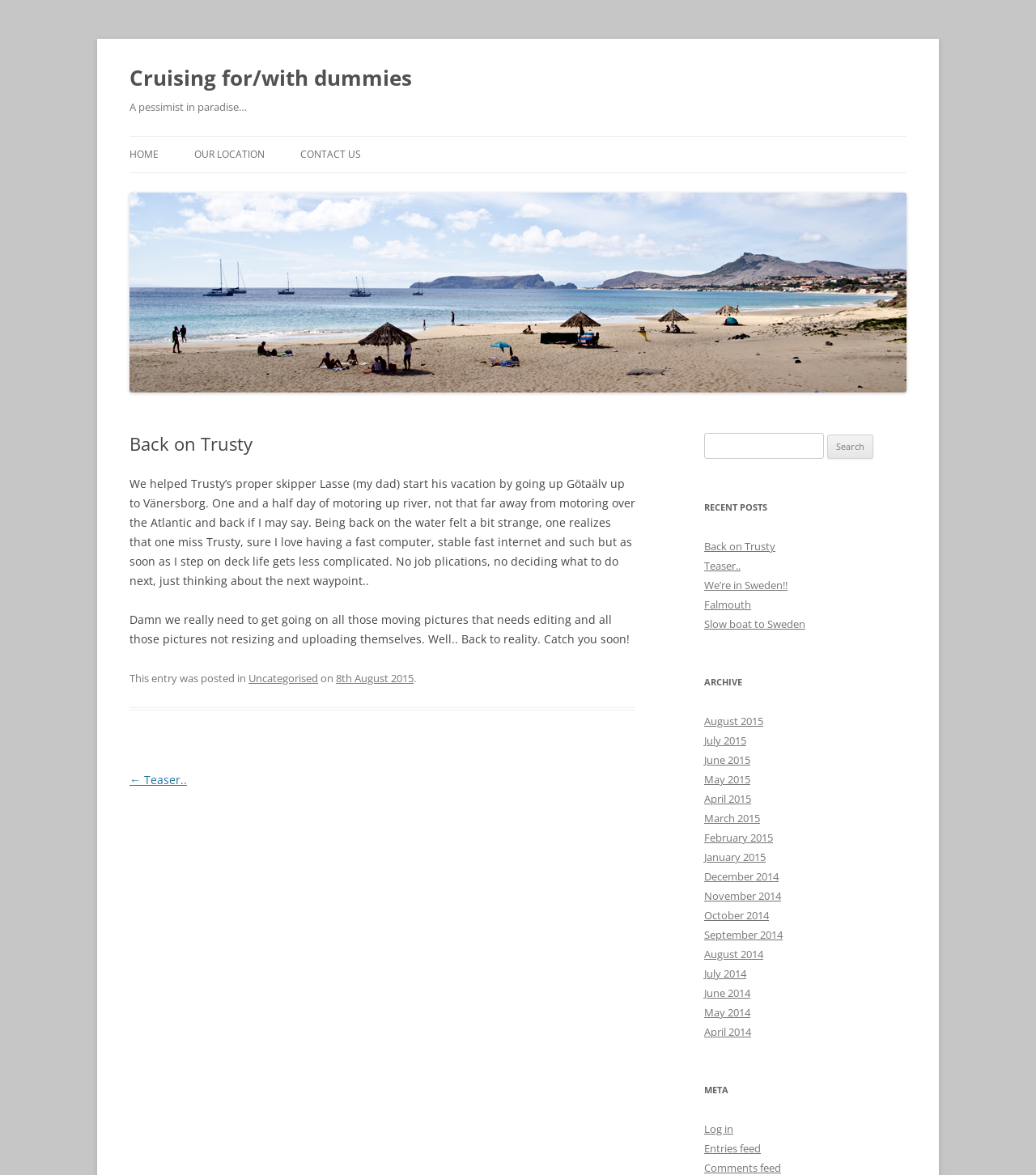Determine the bounding box coordinates of the clickable region to carry out the instruction: "Search for something".

[0.68, 0.369, 0.795, 0.391]